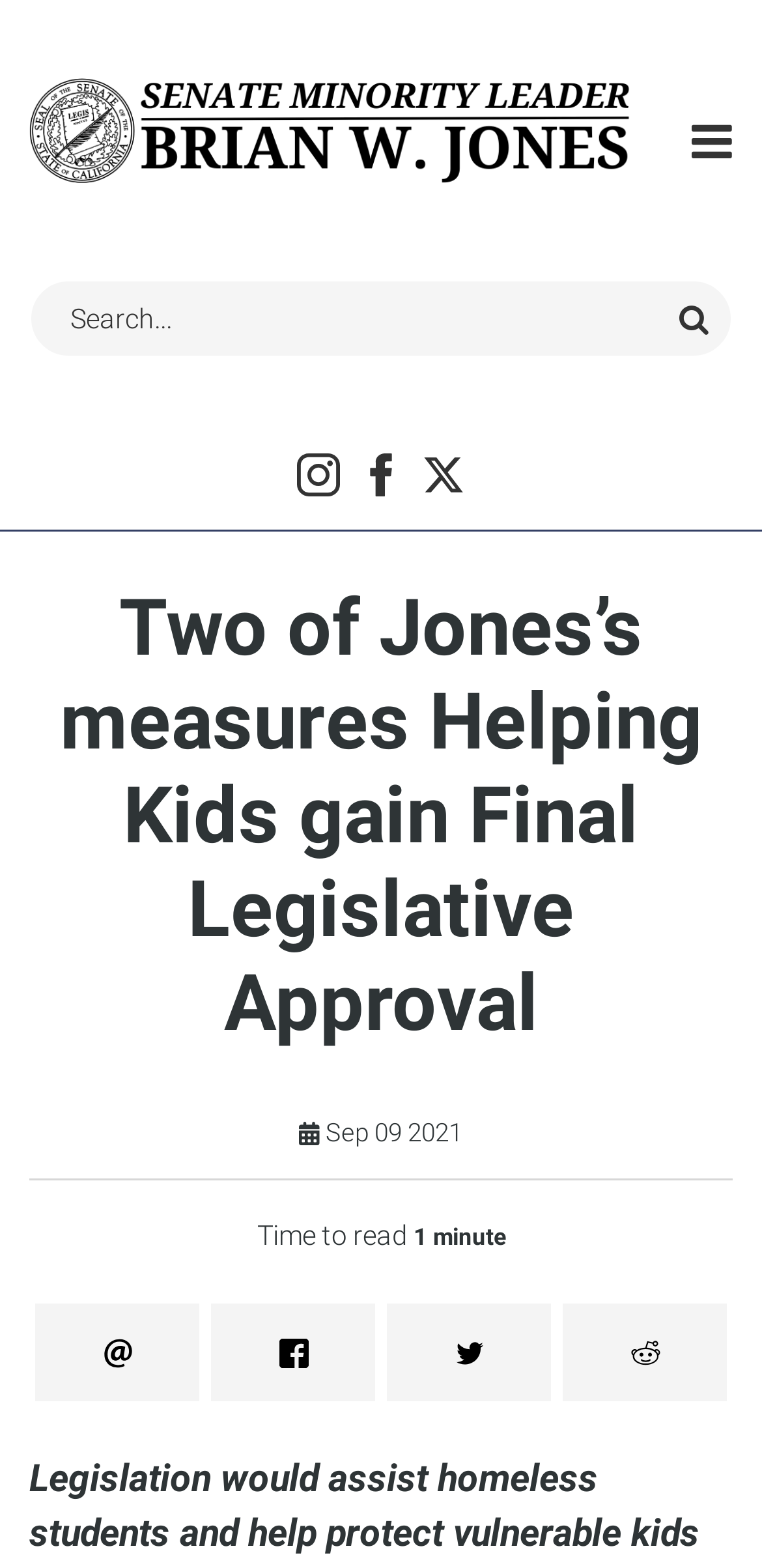Locate the bounding box coordinates of the element to click to perform the following action: 'Read the article'. The coordinates should be given as four float values between 0 and 1, in the form of [left, top, right, bottom].

[0.038, 0.372, 0.962, 0.702]